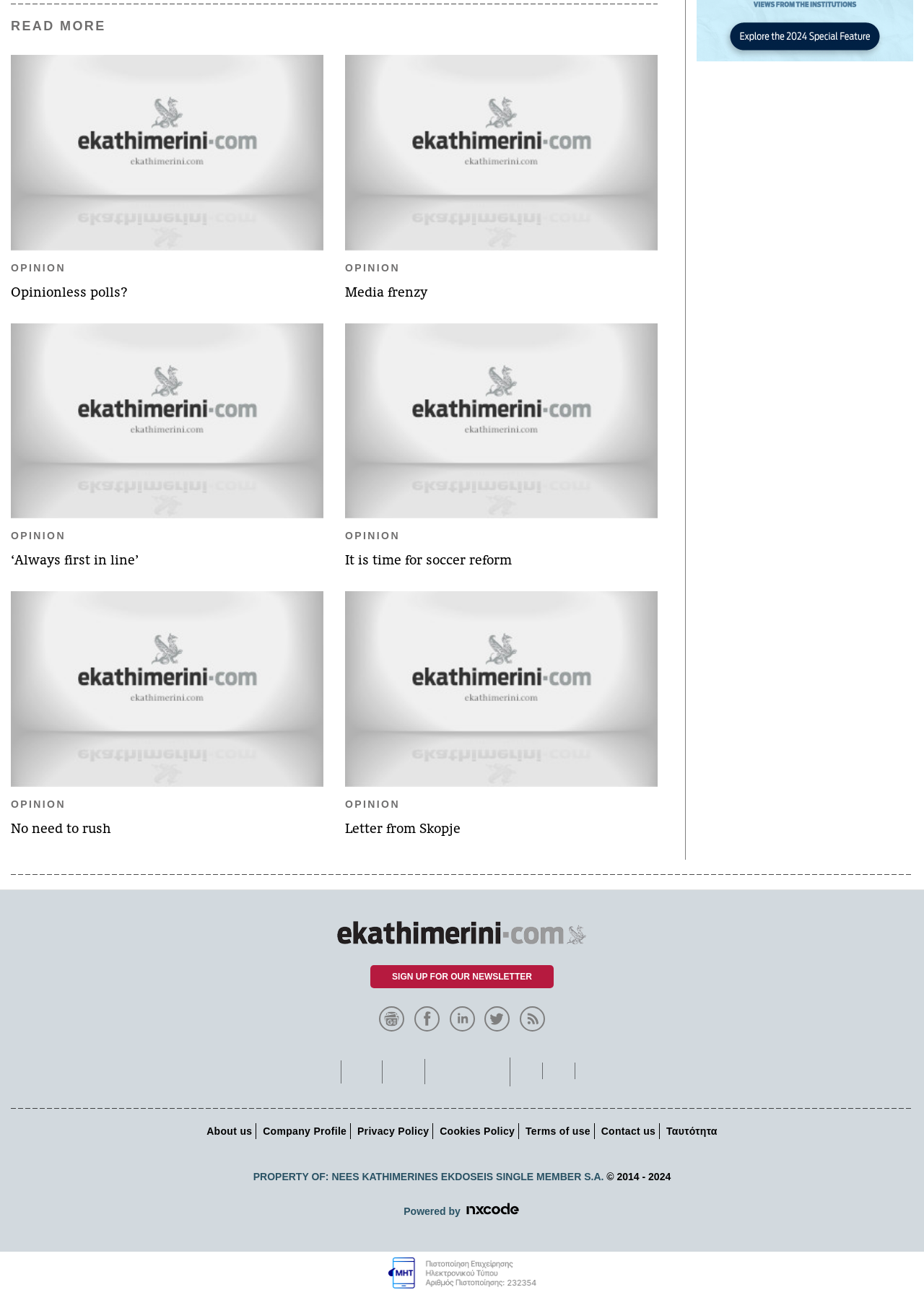Using the description "‘Always first in line’", predict the bounding box of the relevant HTML element.

[0.012, 0.276, 0.15, 0.288]